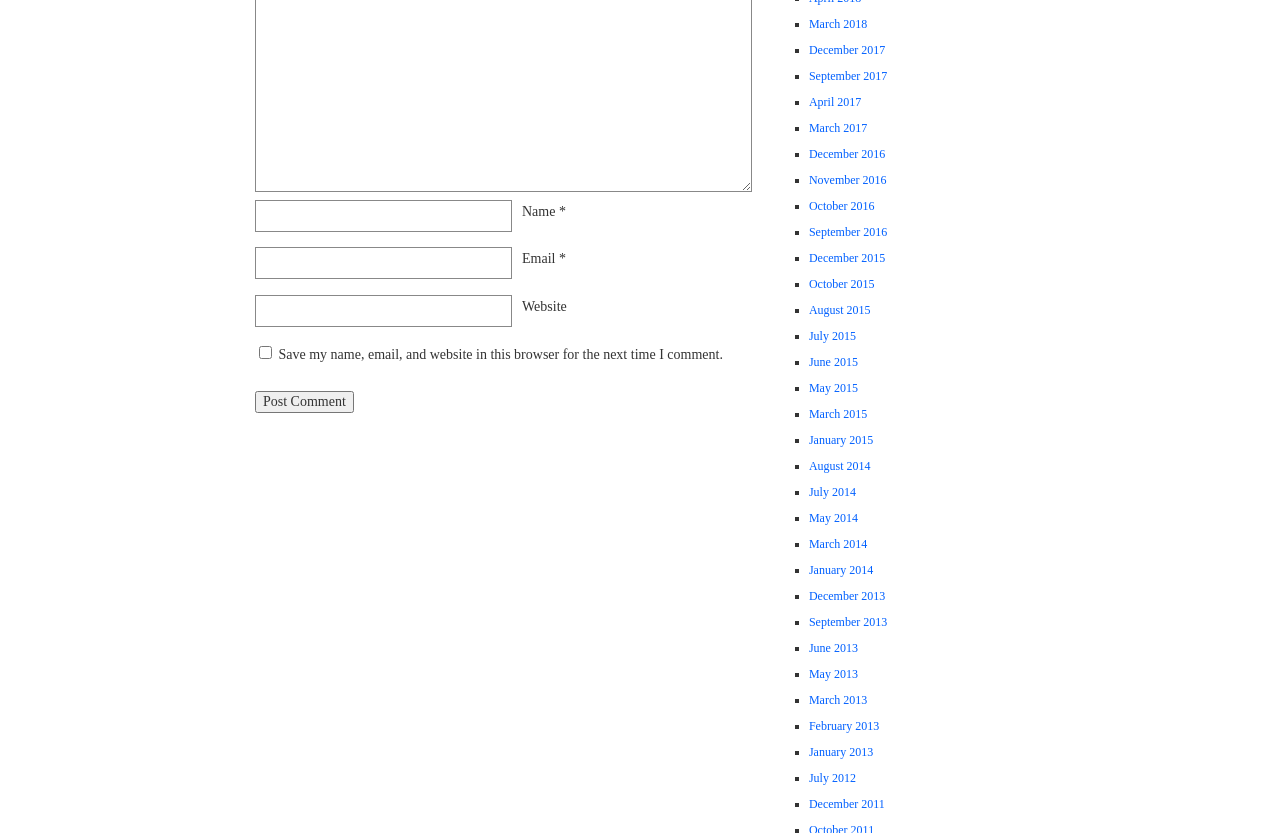What type of content is on the webpage?
Using the image as a reference, answer the question with a short word or phrase.

Blog comments